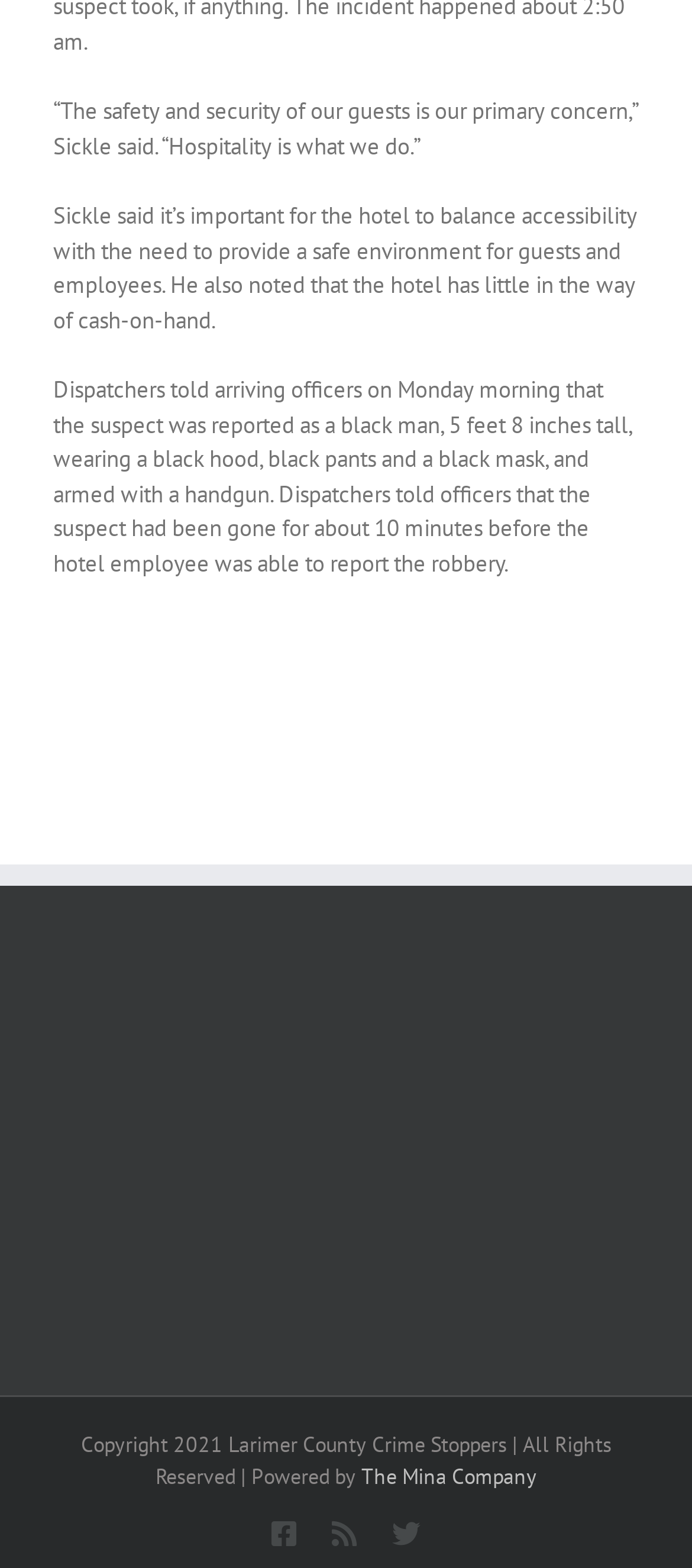What is the height of the suspect?
Please use the image to provide a one-word or short phrase answer.

5 feet 8 inches